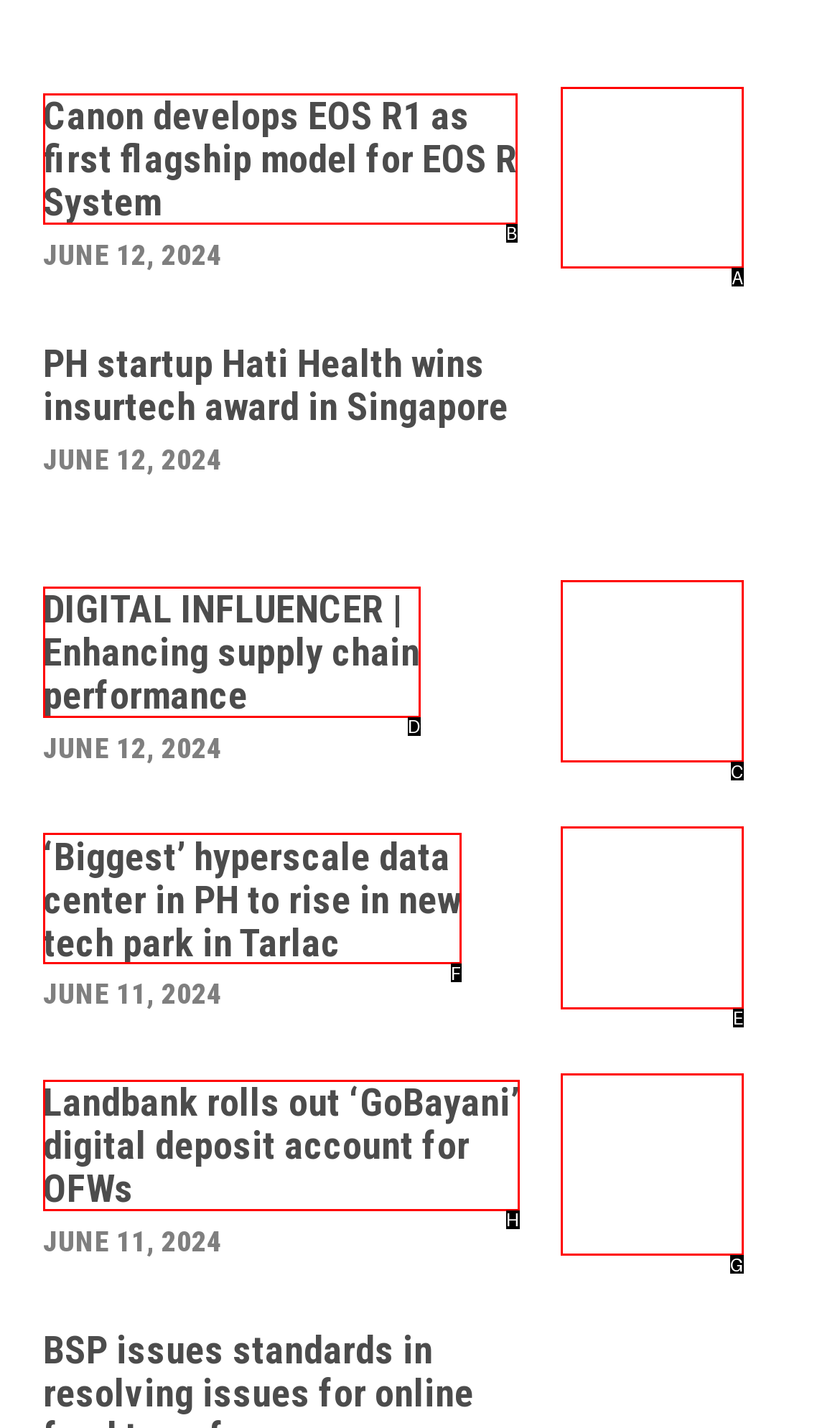Determine which HTML element should be clicked for this task: Read the latest edition now
Provide the option's letter from the available choices.

None